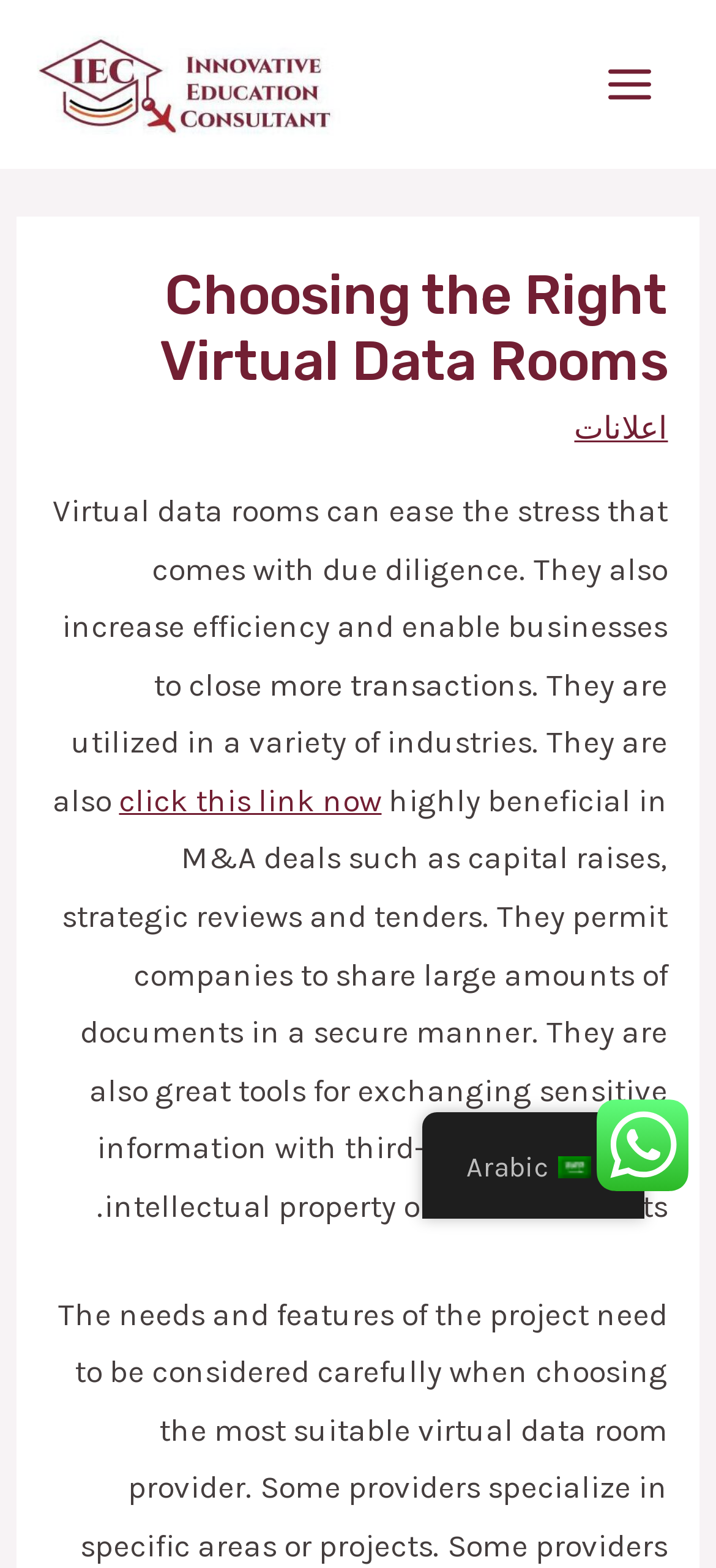What type of deals can virtual data rooms be used for?
Give a single word or phrase answer based on the content of the image.

M&A deals